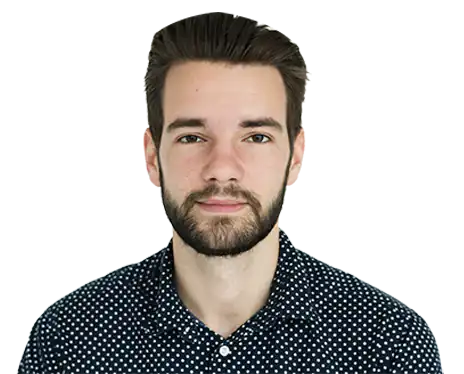Explain the image in a detailed way.

This image features a confident young man with a well-groomed beard, wearing a button-up shirt adorned with a polka dot pattern. His expression is calm and approachable, suggesting a friendly demeanor. The backdrop is plain and white, emphasizing his features and outfit. The overall presentation aligns with the theme of customer satisfaction, as indicated by the surrounding context mentioning testimonials from satisfied customers of the Copado Developer Certification Exam, specifically highlighting the experiences of individuals who confidently passed their exams with the help of related study materials. The image is used to convey a sense of trust and reliability in the customer support services offered for exam preparation.